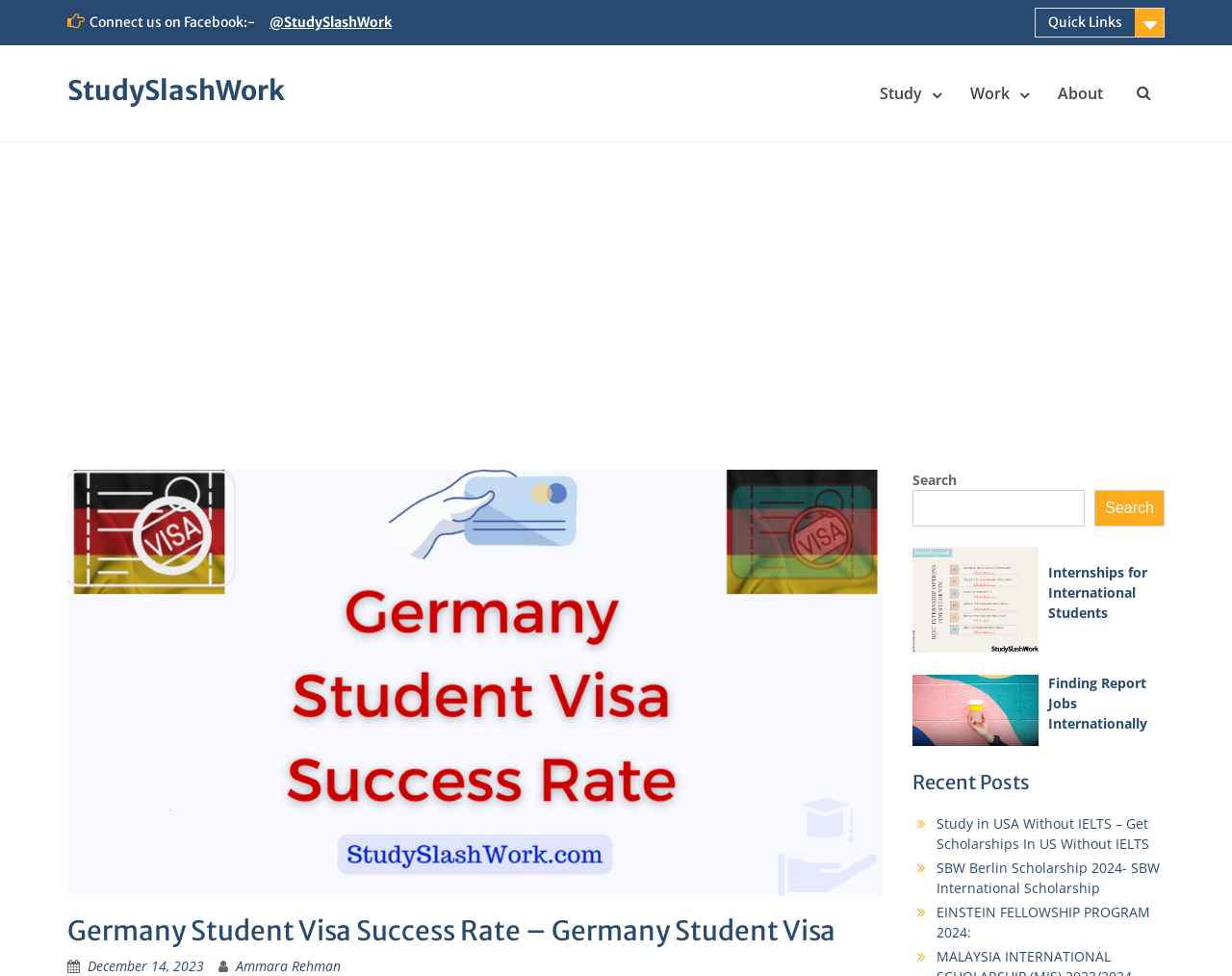Determine the bounding box coordinates for the UI element with the following description: "Accept". The coordinates should be four float numbers between 0 and 1, represented as [left, top, right, bottom].

None